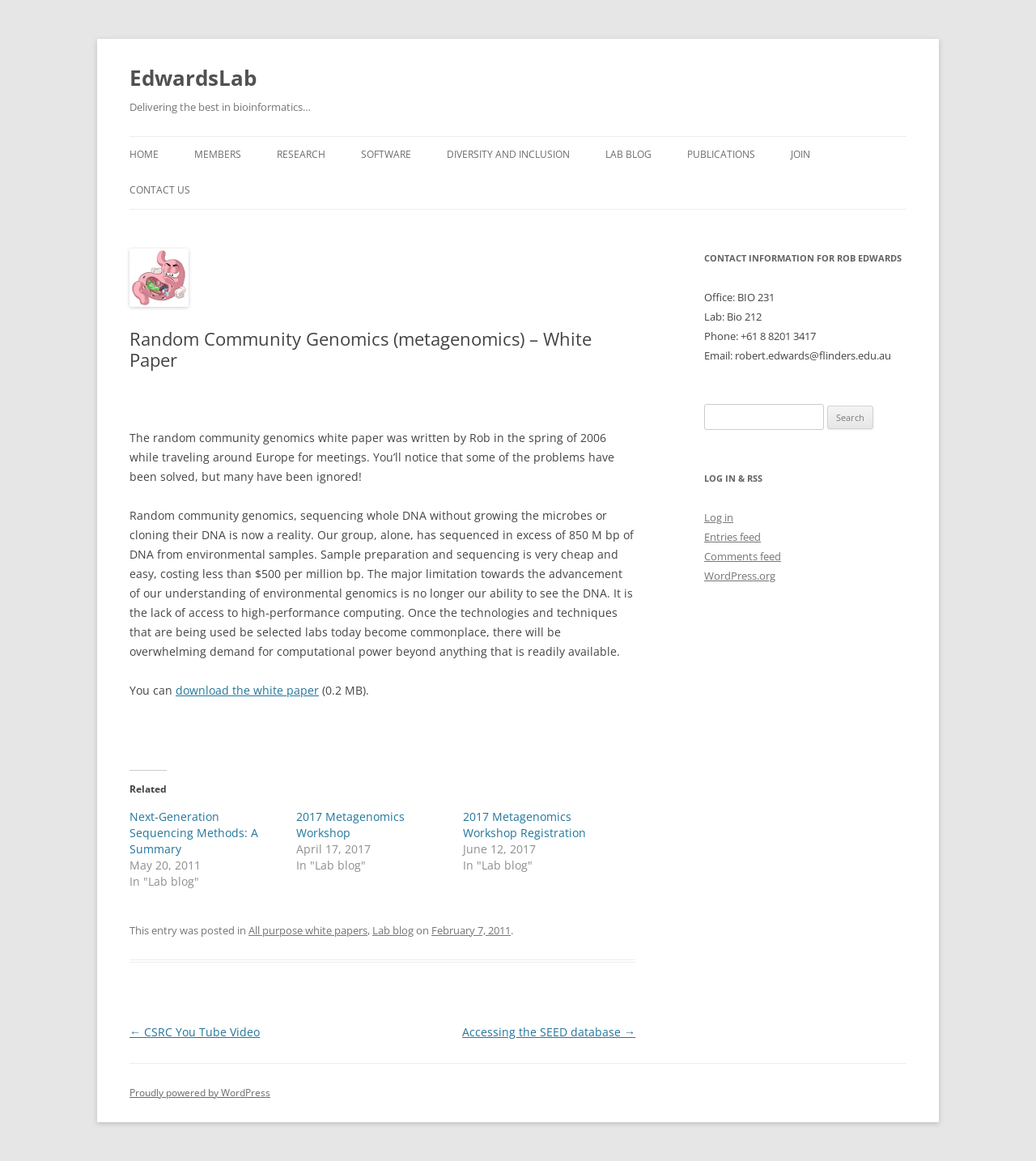Given the description of a UI element: "Lab blog", identify the bounding box coordinates of the matching element in the webpage screenshot.

[0.584, 0.118, 0.629, 0.149]